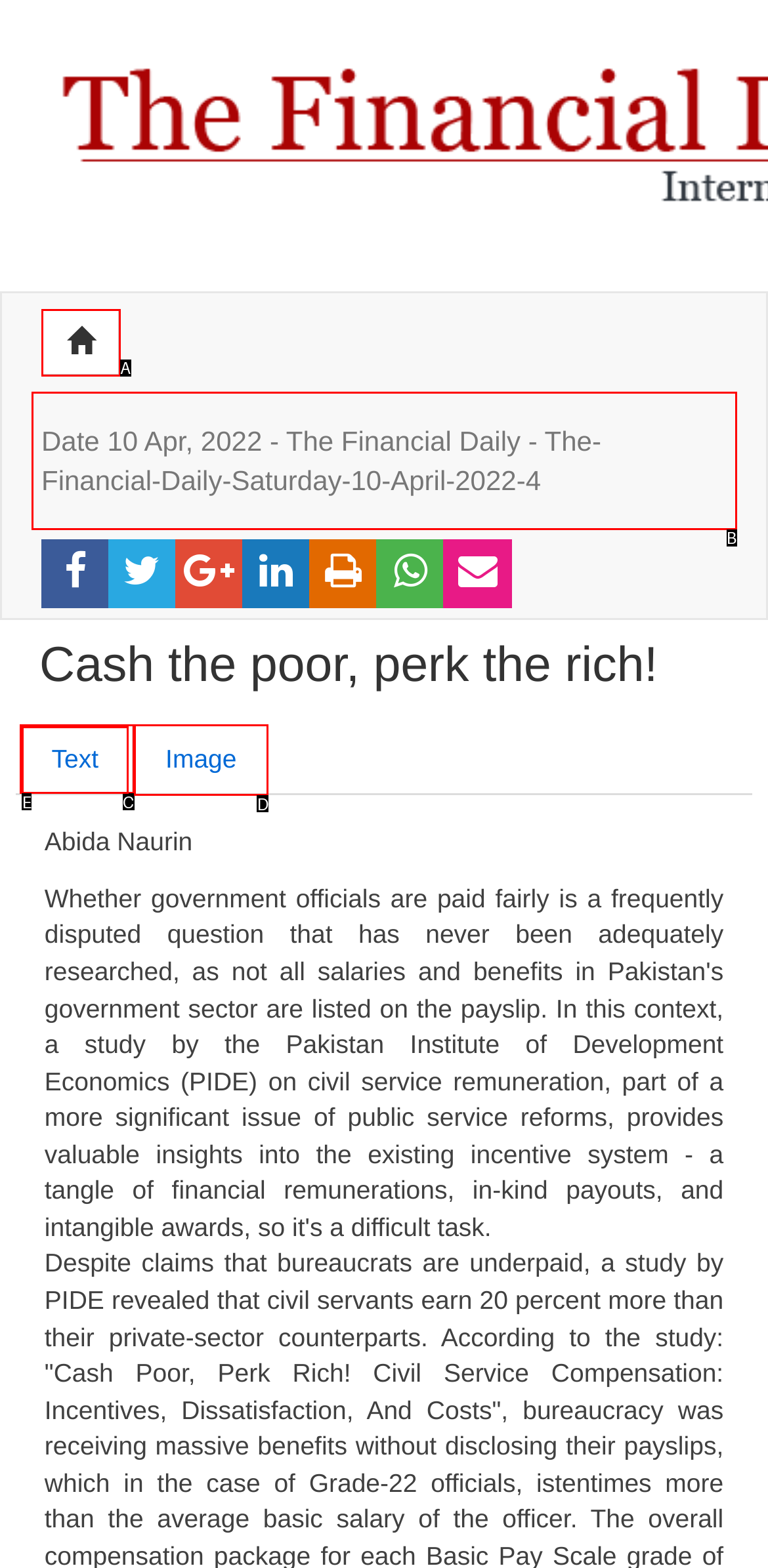Which option is described as follows: name="btnPrint"
Answer with the letter of the matching option directly.

A